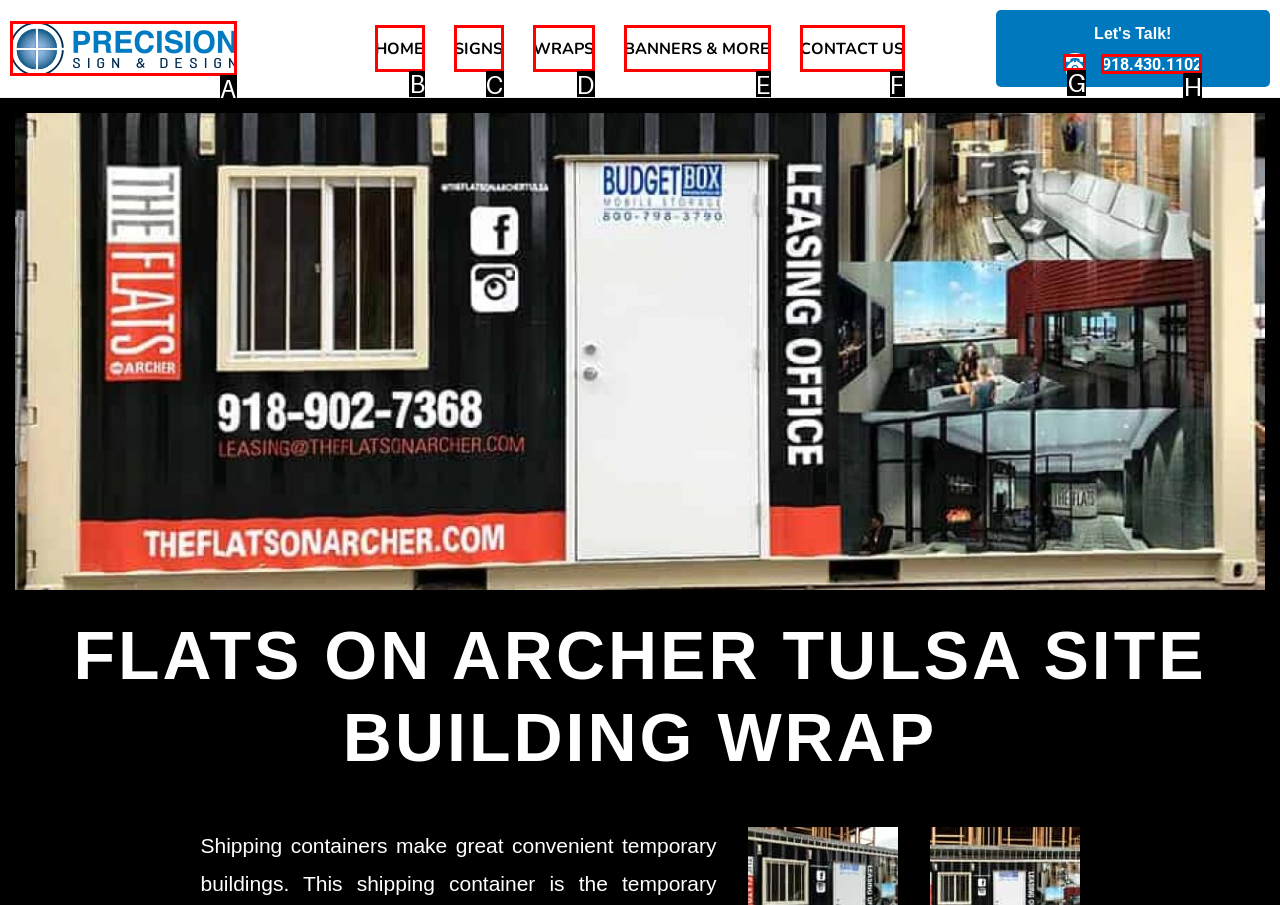Point out the letter of the HTML element you should click on to execute the task: Go to the HOME page
Reply with the letter from the given options.

B